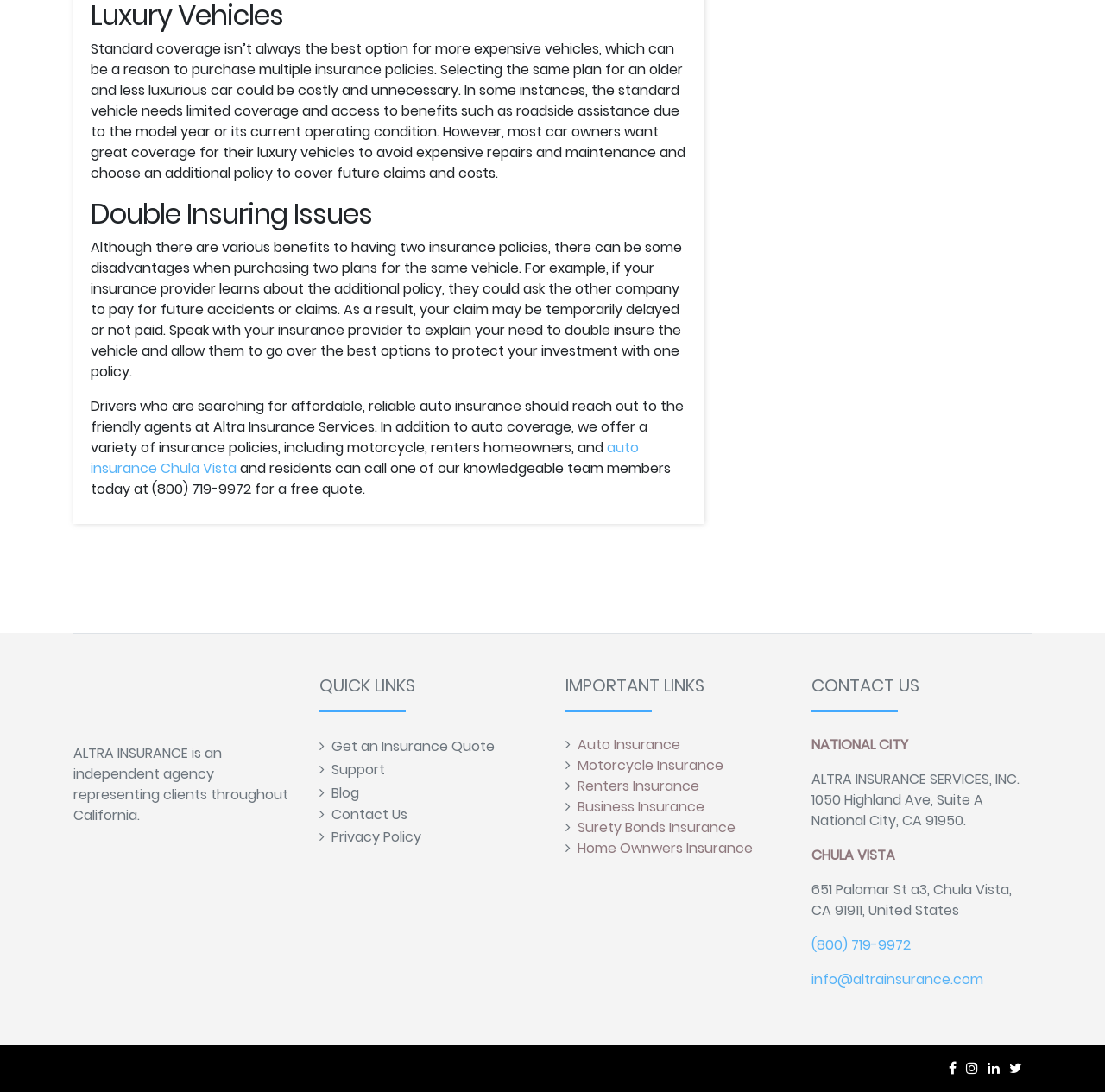Determine the bounding box coordinates of the clickable region to follow the instruction: "Call Altra Insurance Services".

[0.734, 0.856, 0.824, 0.875]